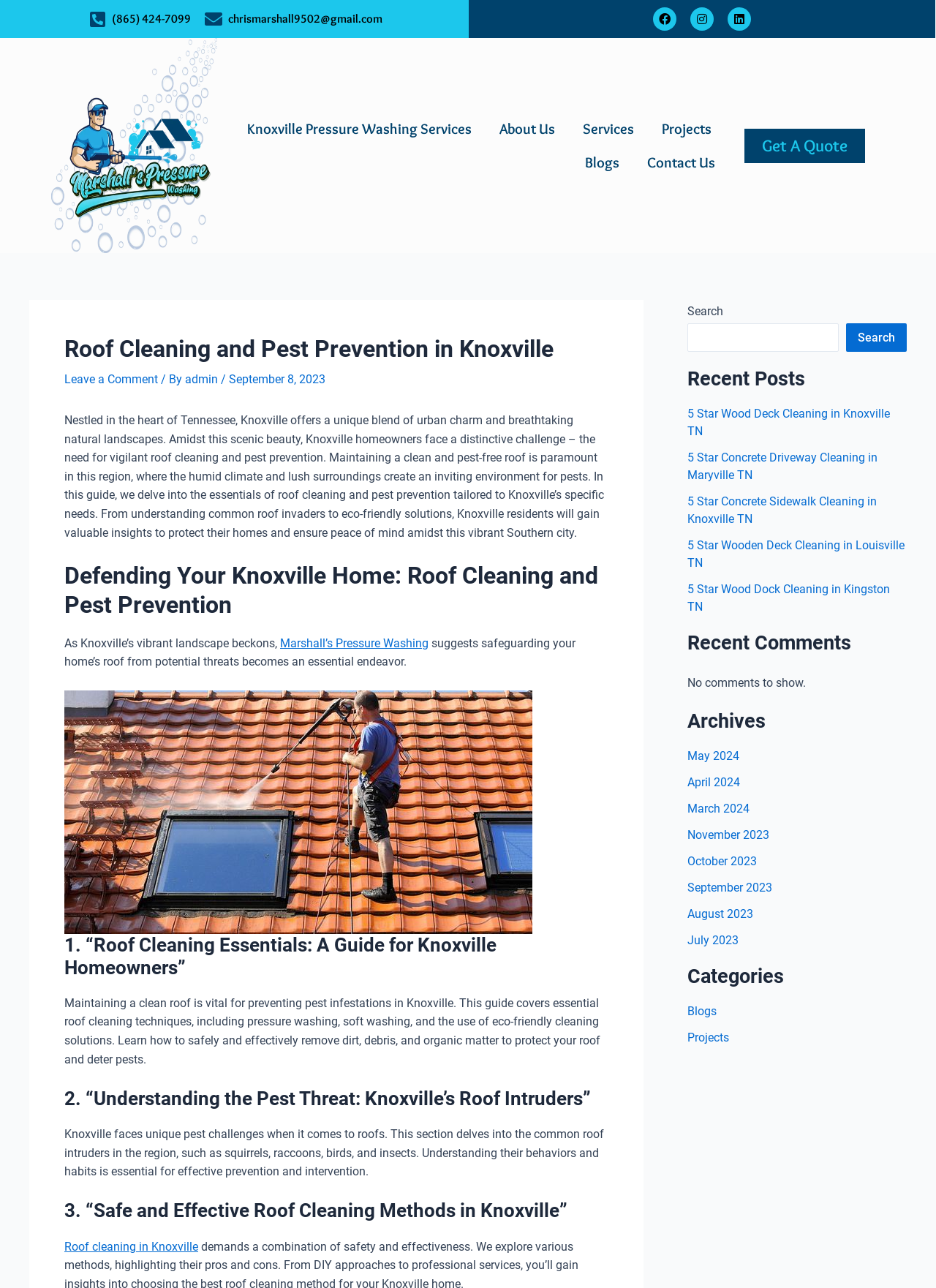Please find the bounding box for the UI component described as follows: "Knoxville Pressure Washing Services".

[0.253, 0.087, 0.515, 0.113]